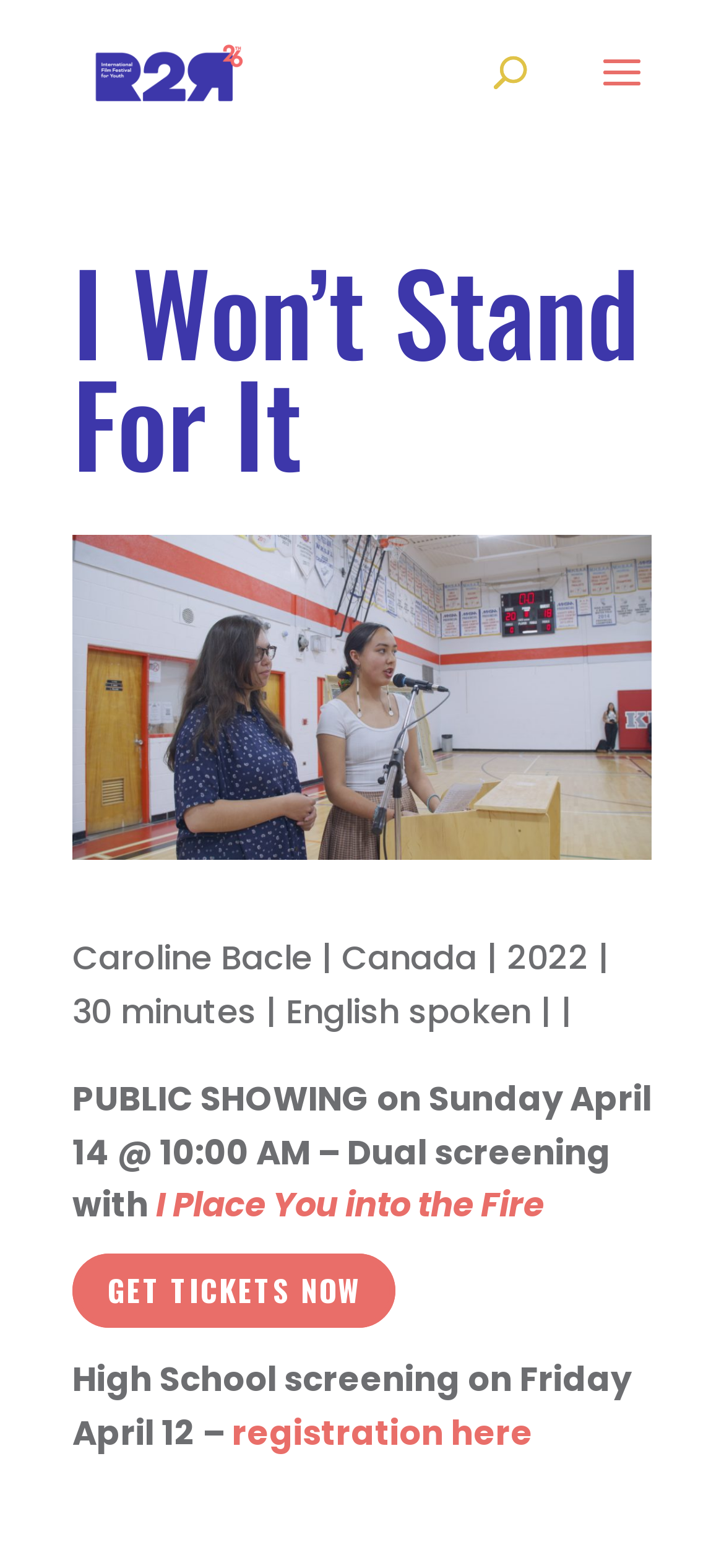What is the duration of the film?
Please provide a single word or phrase based on the screenshot.

30 minutes